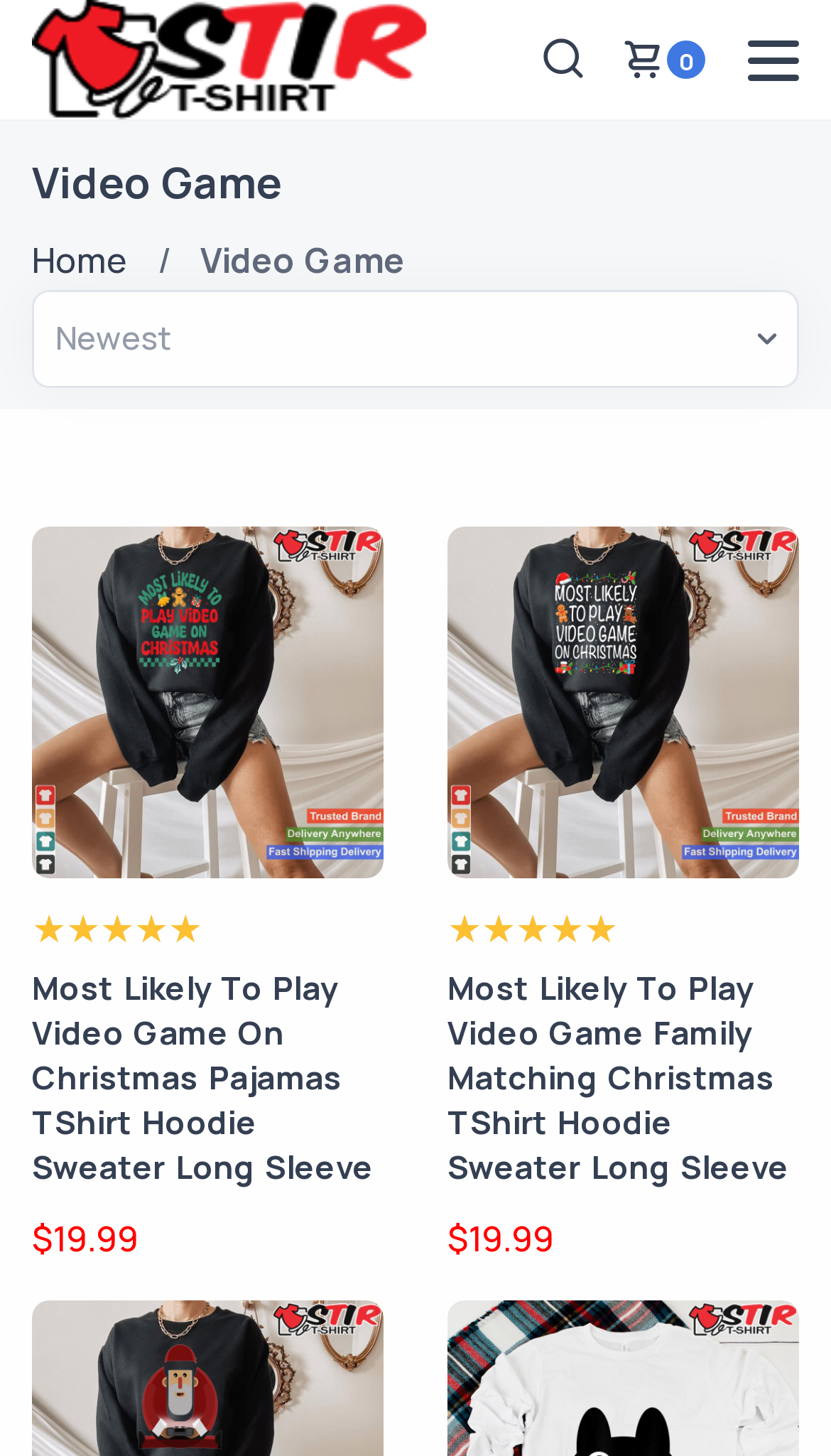Determine the bounding box for the HTML element described here: "0". The coordinates should be given as [left, top, right, bottom] with each number being a float between 0 and 1.

[0.747, 0.014, 0.849, 0.069]